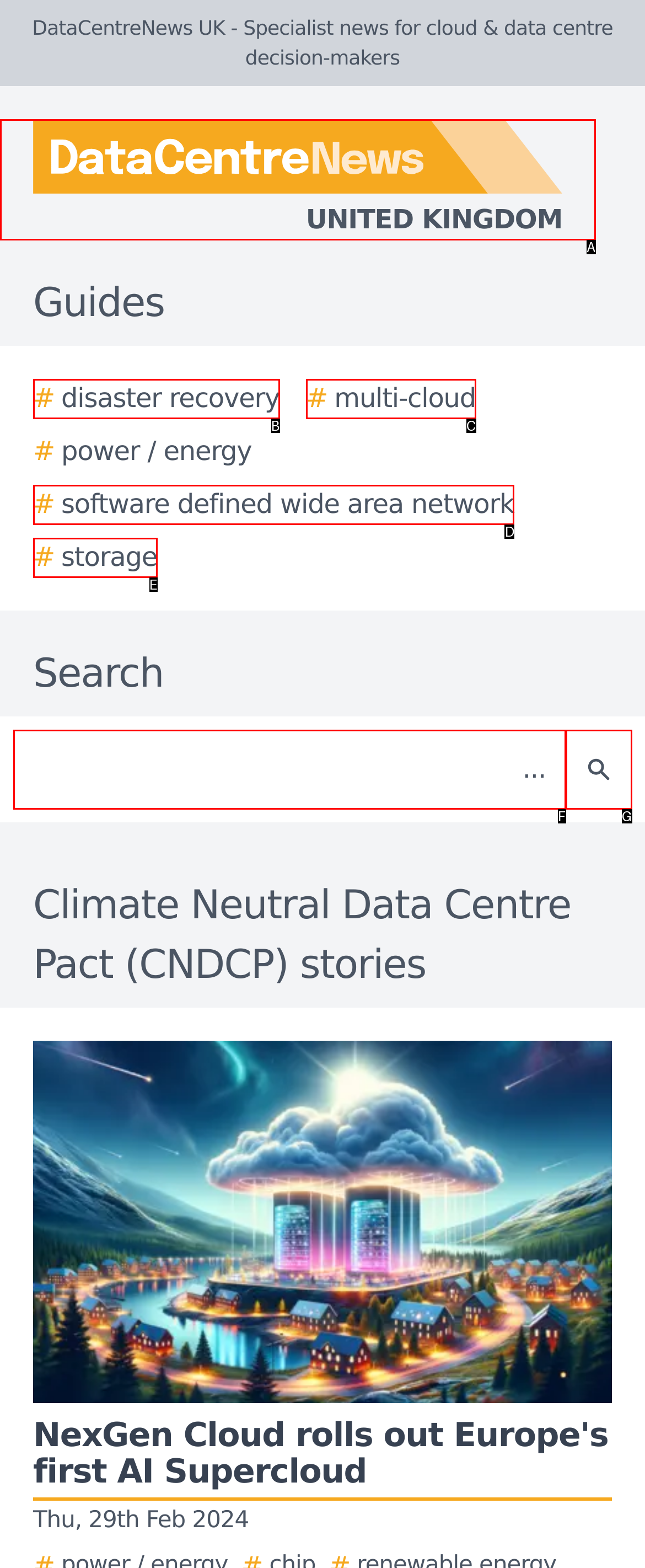Choose the option that matches the following description: aria-label="Search" name="search" placeholder="..."
Reply with the letter of the selected option directly.

F